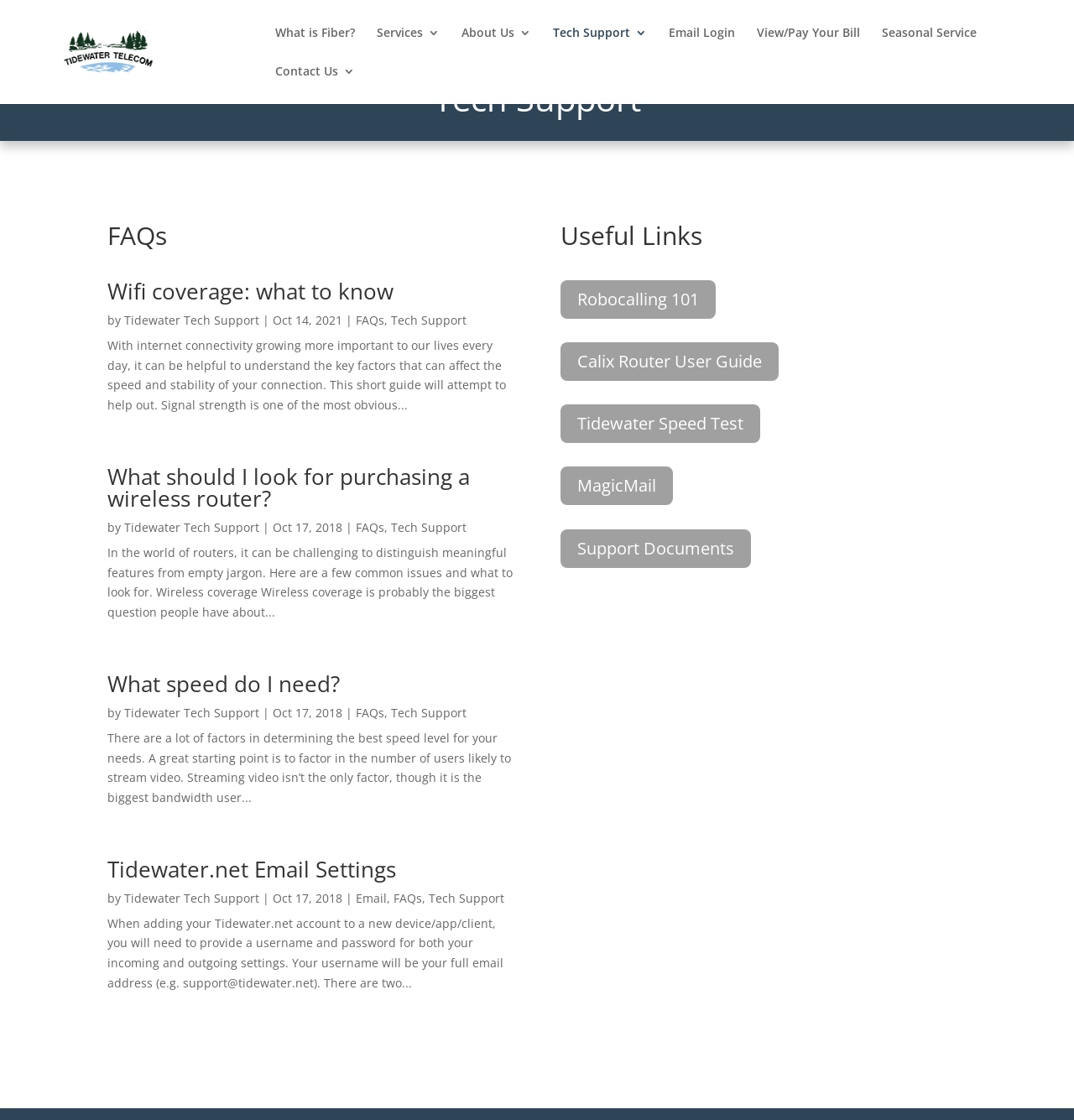Identify the bounding box coordinates of the clickable region to carry out the given instruction: "View 'Wifi coverage: what to know'".

[0.1, 0.246, 0.366, 0.273]